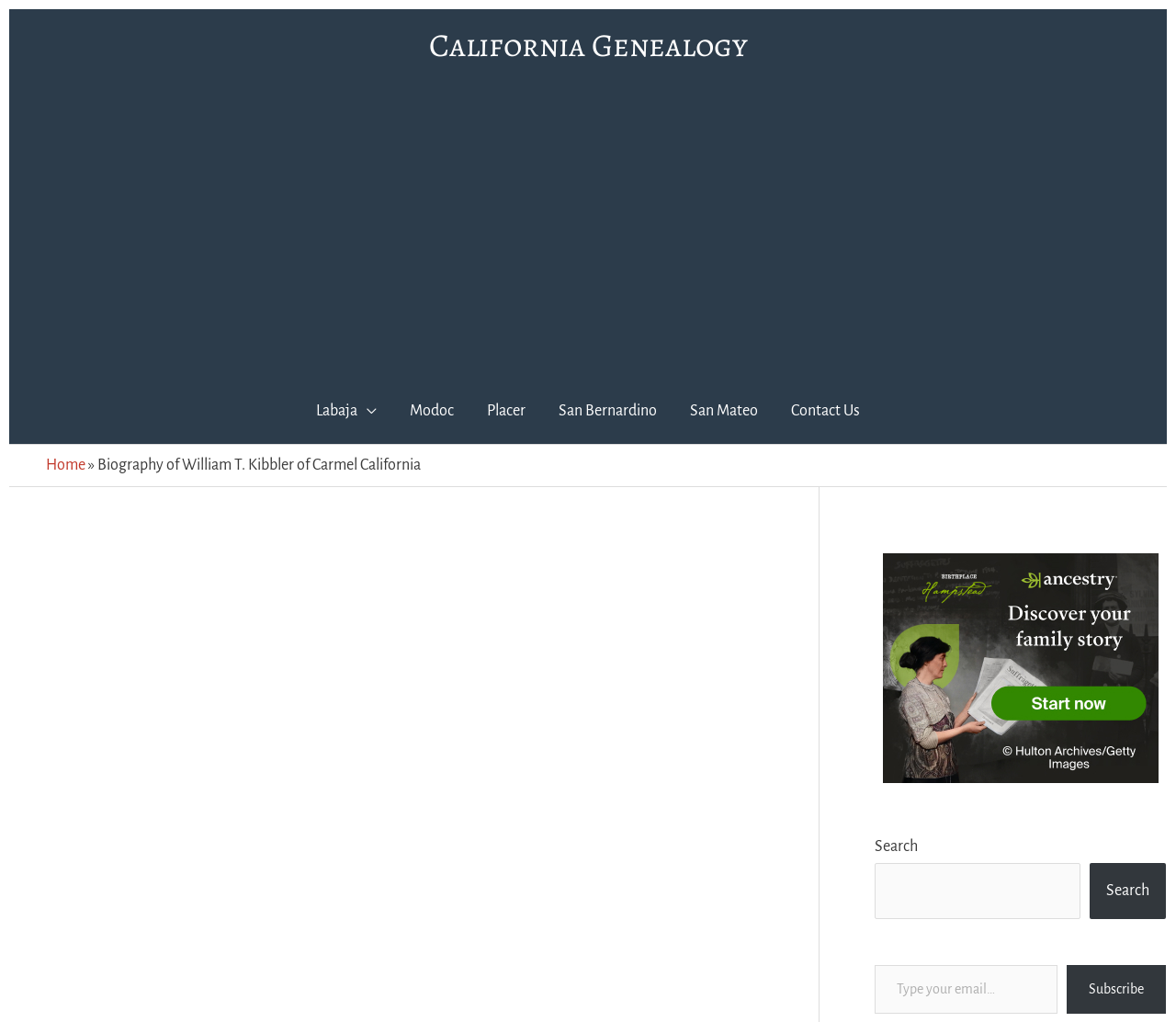Respond with a single word or phrase:
What is the birthdate of William T. Kibbler?

May 12, 1856